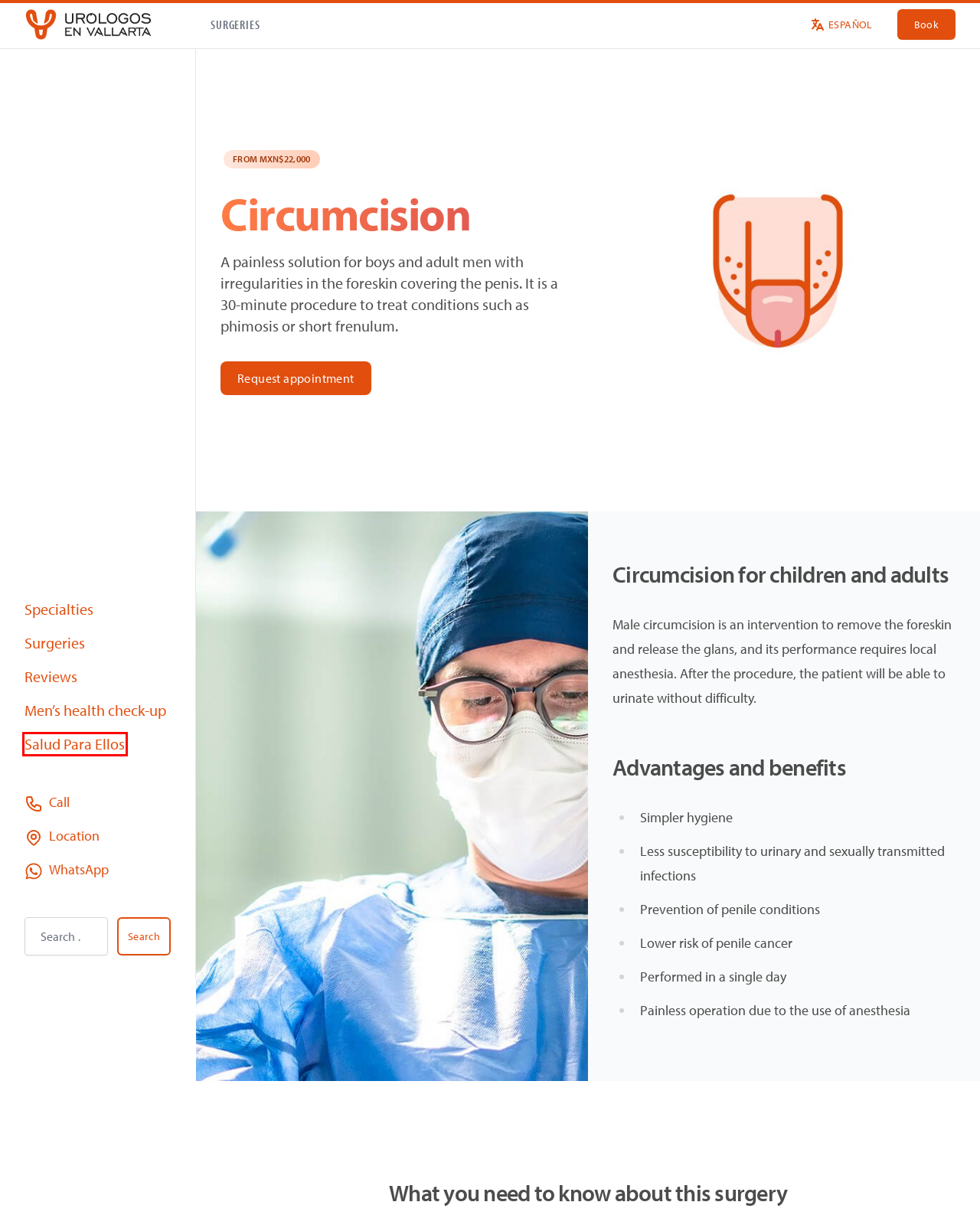Examine the screenshot of a webpage with a red bounding box around a UI element. Your task is to identify the webpage description that best corresponds to the new webpage after clicking the specified element. The given options are:
A. Contact - Urólogos en Vallarta
B. Specialties - Urólogos en Vallarta
C. Home - Urólogos en Vallarta
D. Circuncisión - Urólogos en Vallarta
E. Surgeries - Urólogos en Vallarta
F. Men’s health check-up - Urólogos en Vallarta
G. Appointment - Urólogos en Vallarta
H. Men's Health - Salud Para Ellos

H